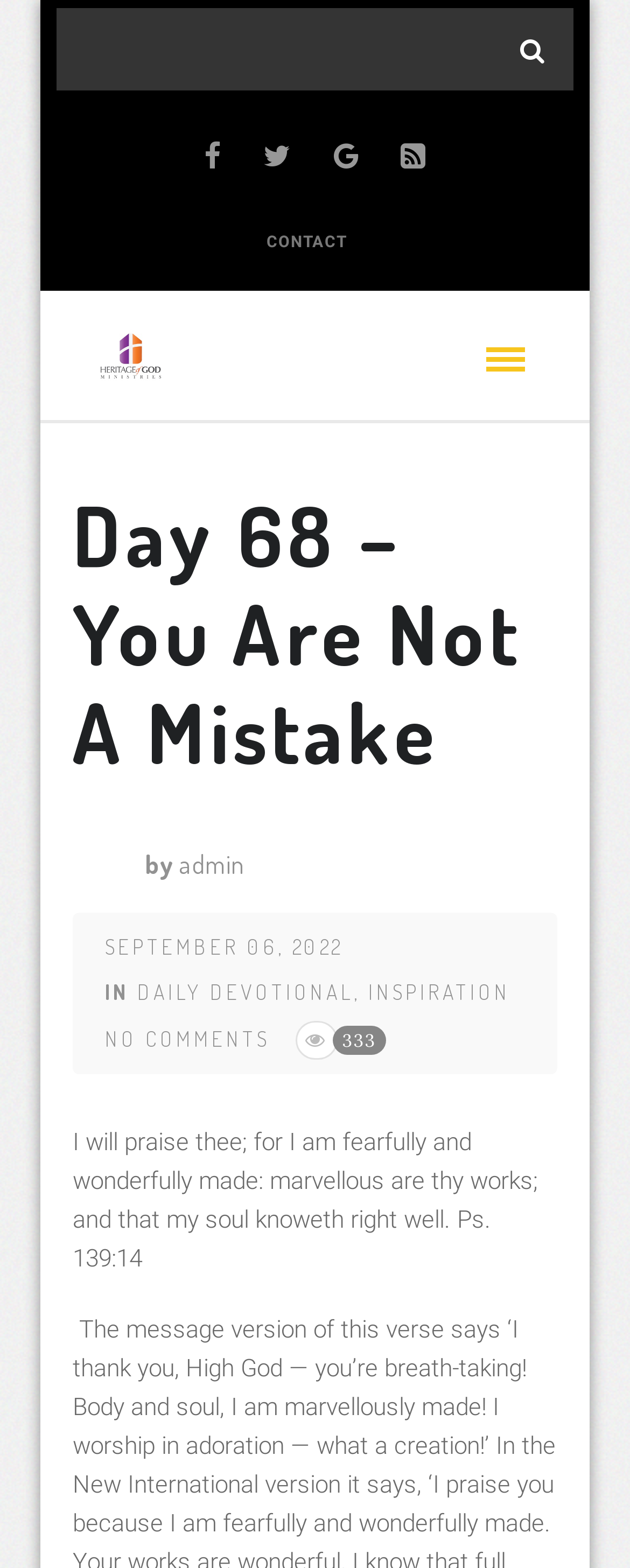Describe all the key features and sections of the webpage thoroughly.

This webpage is a daily devotional page from Heritage of God Ministries. At the top, there is a search bar with a textbox, accompanied by four social media links represented by icons. Below the search bar, there is a logo of the ministry, which is an image.

The main content of the page is divided into two sections. The first section has a heading that reads "Day 68 – You Are Not A Mistake" and a subheading that indicates the author is "admin". Below the author's name, there is a link to the author's profile.

The second section has a series of headings that provide information about the devotional, including the date "SEPTEMBER 06, 2022", and categories "DAILY DEVOTIONAL" and "INSPIRATION", which are both links. There is also a heading that indicates there are "NO COMMENTS" on the devotional, and a share button represented by an icon.

The main devotional text is a quote from Psalm 139:14, which reads "I will praise thee; for I am fearfully and wonderfully made: marvellous are thy works; and that my soul knoweth right well." This text is followed by a blank line, and then a horizontal separator that divides the page into sections.

On the top right side of the page, there is a link to the "CONTACT" page. There are also two horizontal separators that separate the different sections of the page.